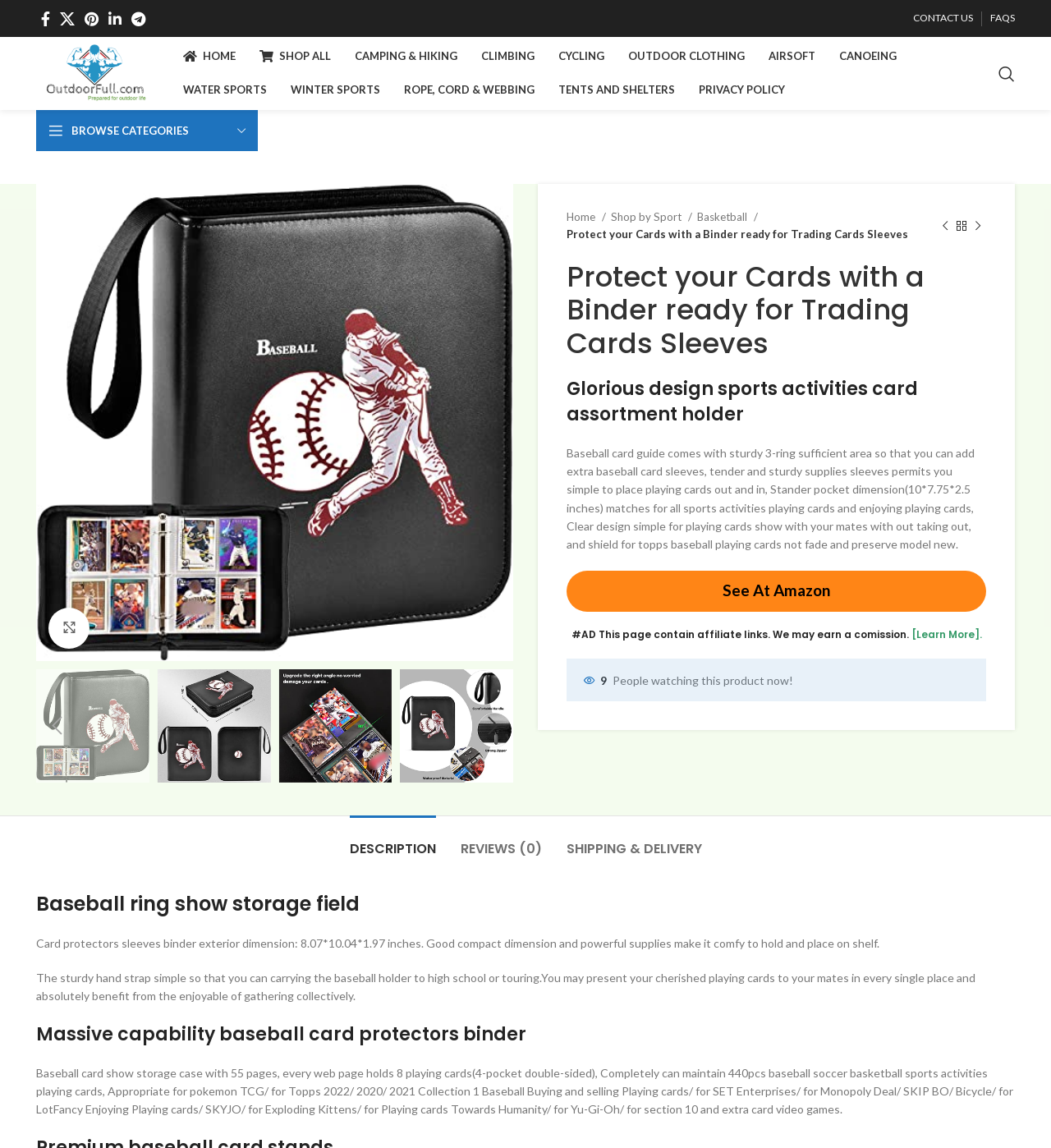Summarize the contents and layout of the webpage in detail.

This webpage is an e-commerce product page for a baseball card binder. At the top, there are social media links and a site logo on the left, followed by a secondary navigation menu with links to "CONTACT US" and "FAQS". Below this, there is a primary navigation menu with links to various categories, including "HOME", "SHOP ALL", "CAMPING & HIKING", and more.

The main content area is divided into two sections. On the left, there is a large image of the baseball card binder, with a smaller image below it showing the product from a different angle. On the right, there is a product description section with a heading that reads "Protect your Cards with a Binder ready for Trading Cards Sleeves". Below this, there is a detailed product description that highlights the features of the binder, including its sturdy 3-ring design, sufficient space to add extra baseball card sleeves, and tender and sturdy materials.

Below the product description, there are links to "Previous product" and "Next product", as well as a breadcrumb navigation menu showing the product's category hierarchy. There is also a "See At Amazon" button and a notice about affiliate links.

Further down the page, there are tabs for "DESCRIPTION", "REVIEWS (0)", and "SHIPPING & DELIVERY". The "DESCRIPTION" tab is selected by default and displays additional product information, including details about the binder's compact size, sturdy hand strap, and massive capacity to hold 440 baseball cards.

Overall, the webpage is focused on showcasing the features and benefits of the baseball card binder, with a clear and concise product description, high-quality product images, and easy navigation to related products and product information.